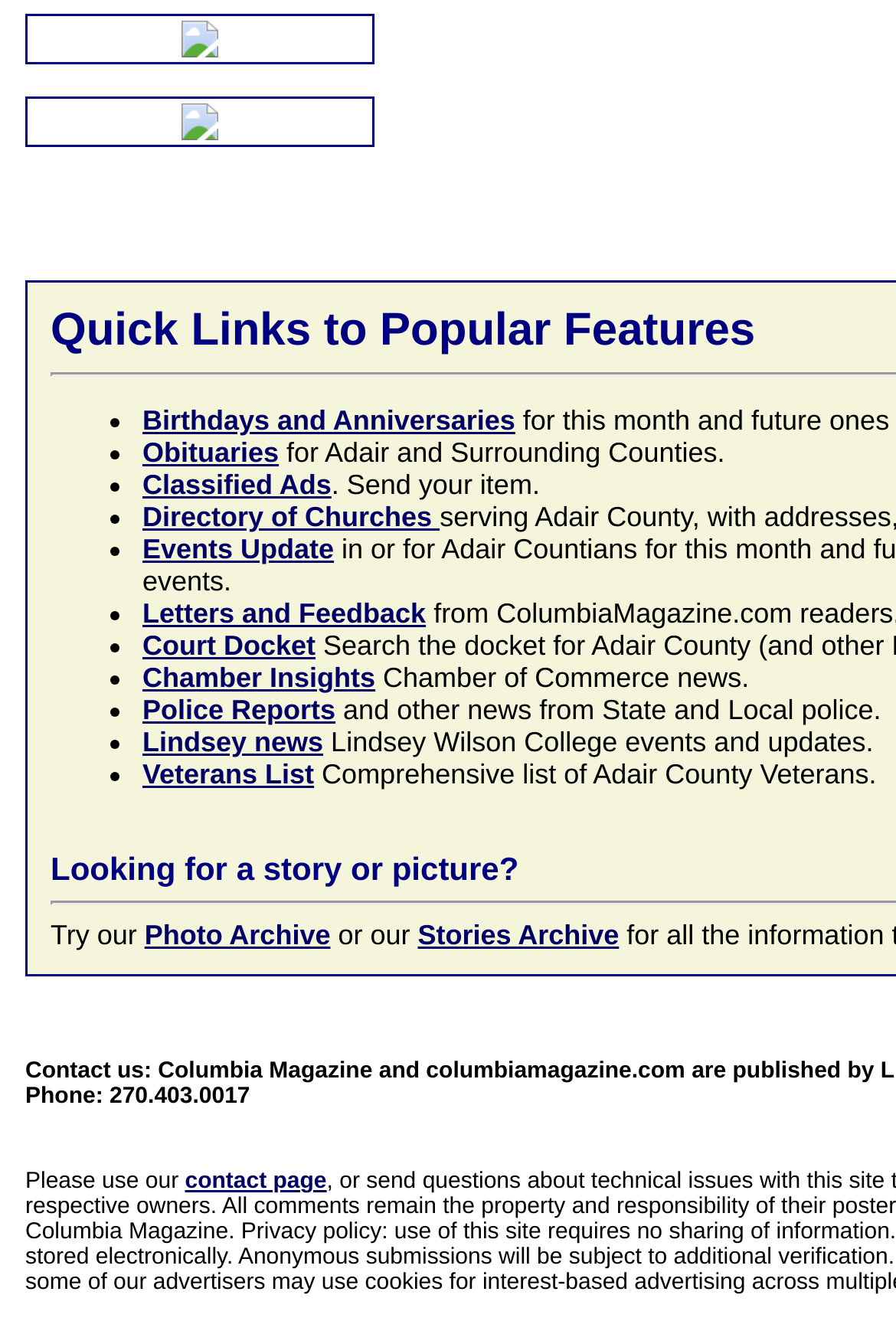What is the theme of the 'Lindsey news' link?
Please answer the question with as much detail and depth as you can.

The static text 'Lindsey Wilson College events and updates' suggests that the 'Lindsey news' link is related to news and events about Lindsey Wilson College.